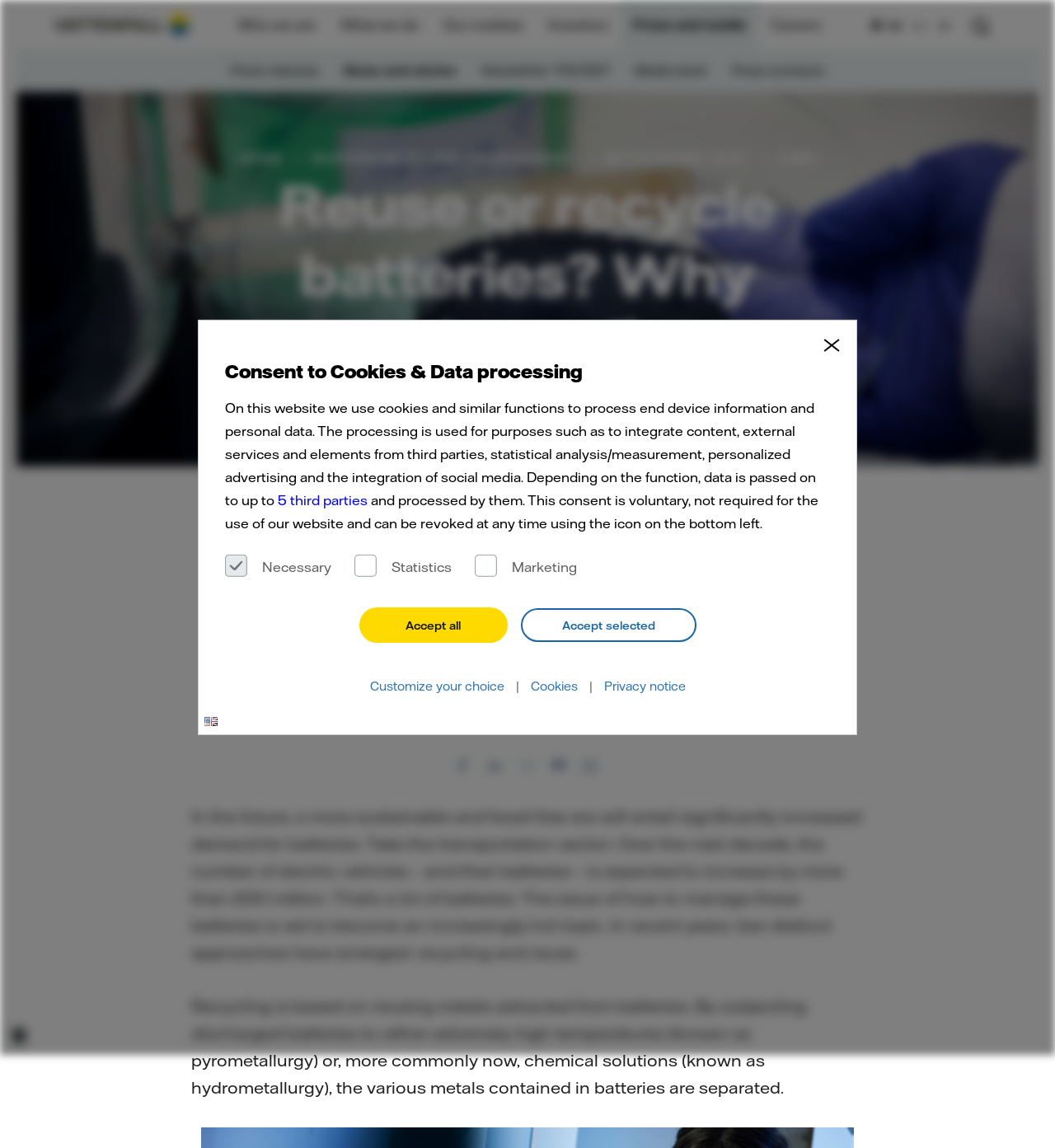Give a concise answer using only one word or phrase for this question:
What is the expected increase in electric vehicles over the next decade?

200 million